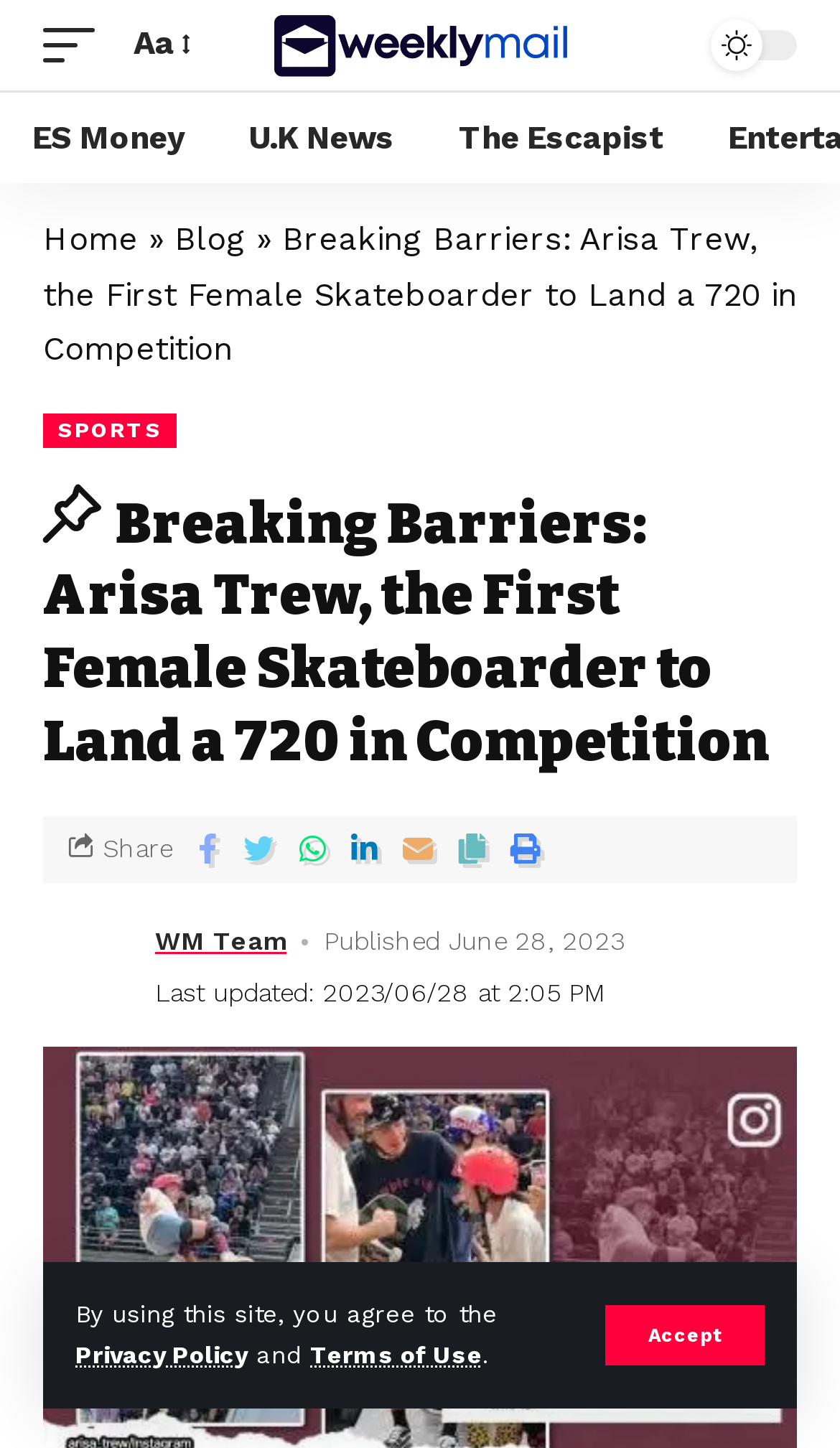Provide a short answer using a single word or phrase for the following question: 
When was the article published?

June 28, 2023